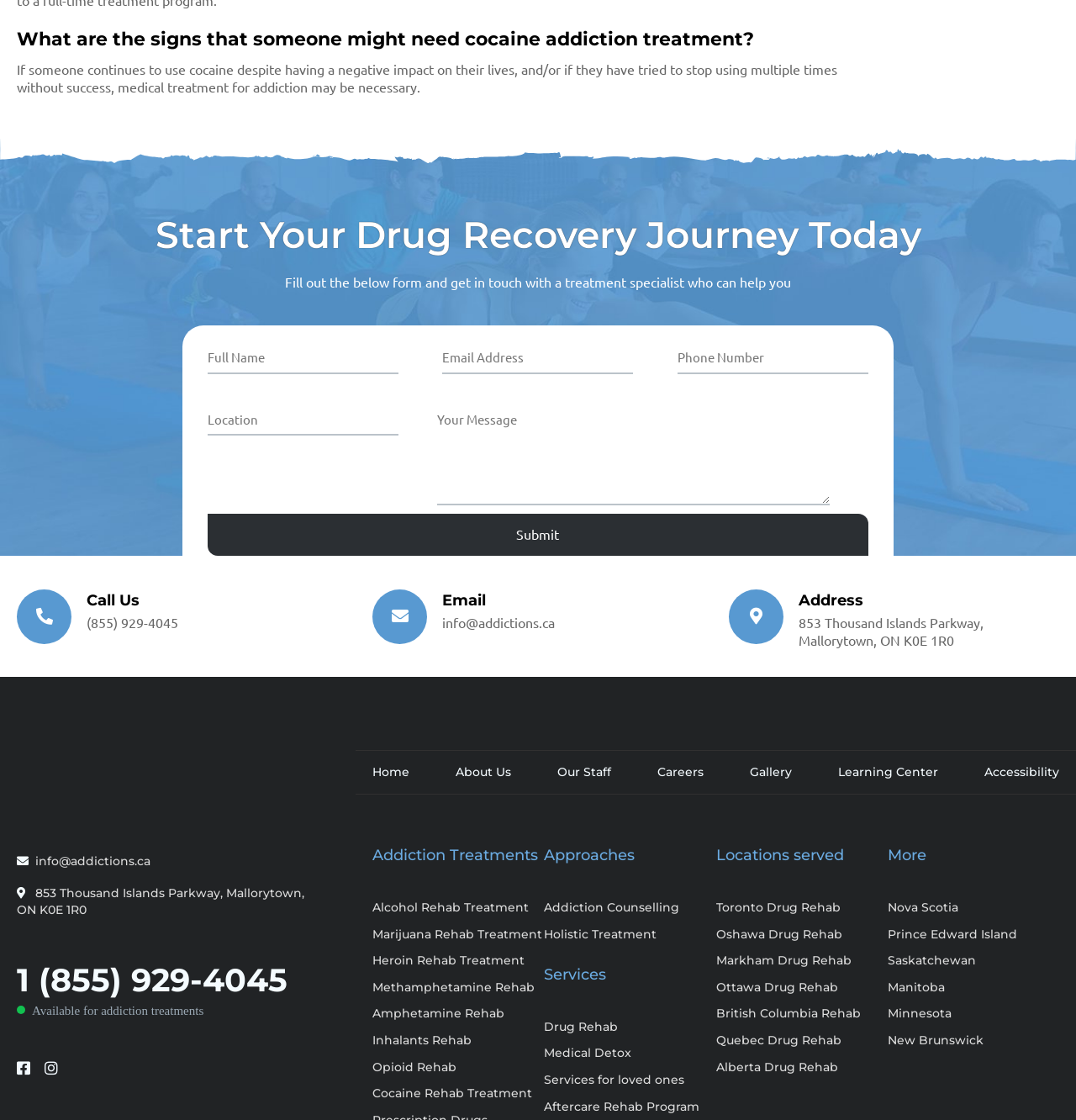Carefully examine the image and provide an in-depth answer to the question: How many textboxes are required to fill out the form?

I counted the number of textboxes with 'required: True' attribute, which are three in total.